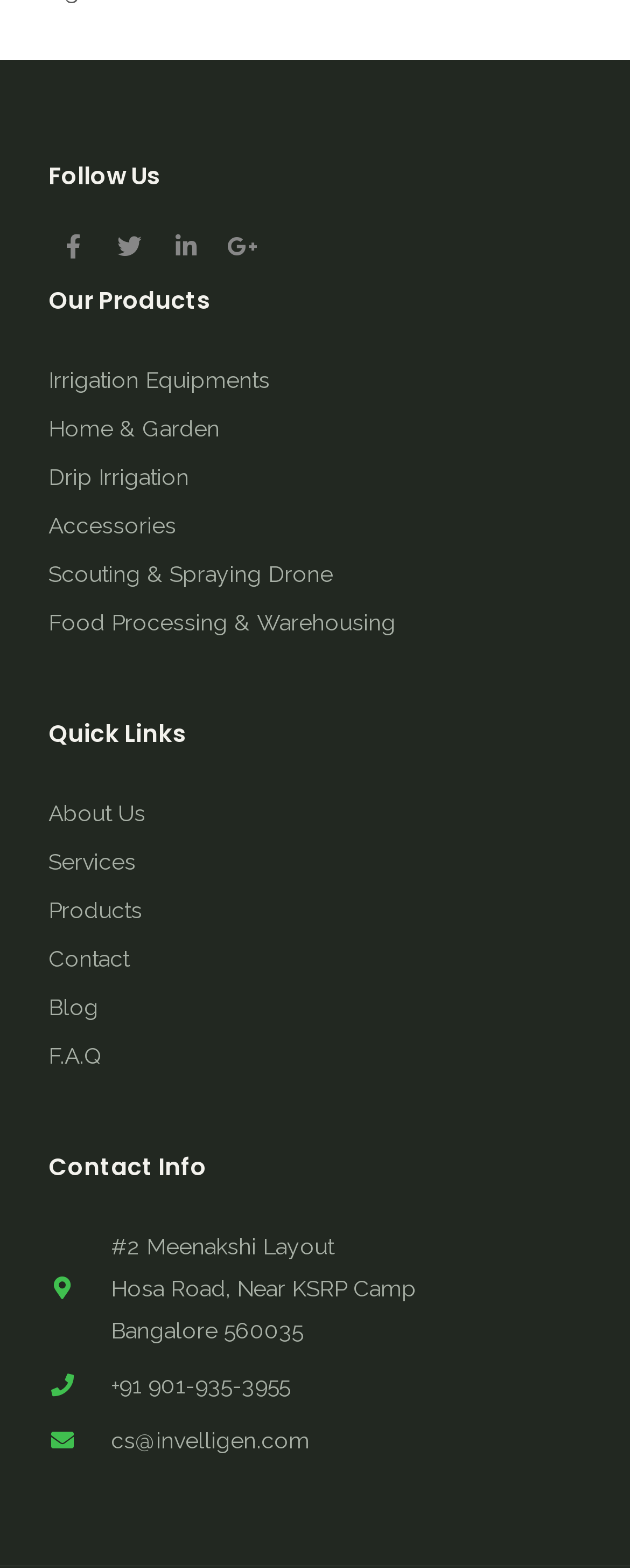Please find the bounding box coordinates of the section that needs to be clicked to achieve this instruction: "View About Us page".

[0.077, 0.506, 0.923, 0.532]